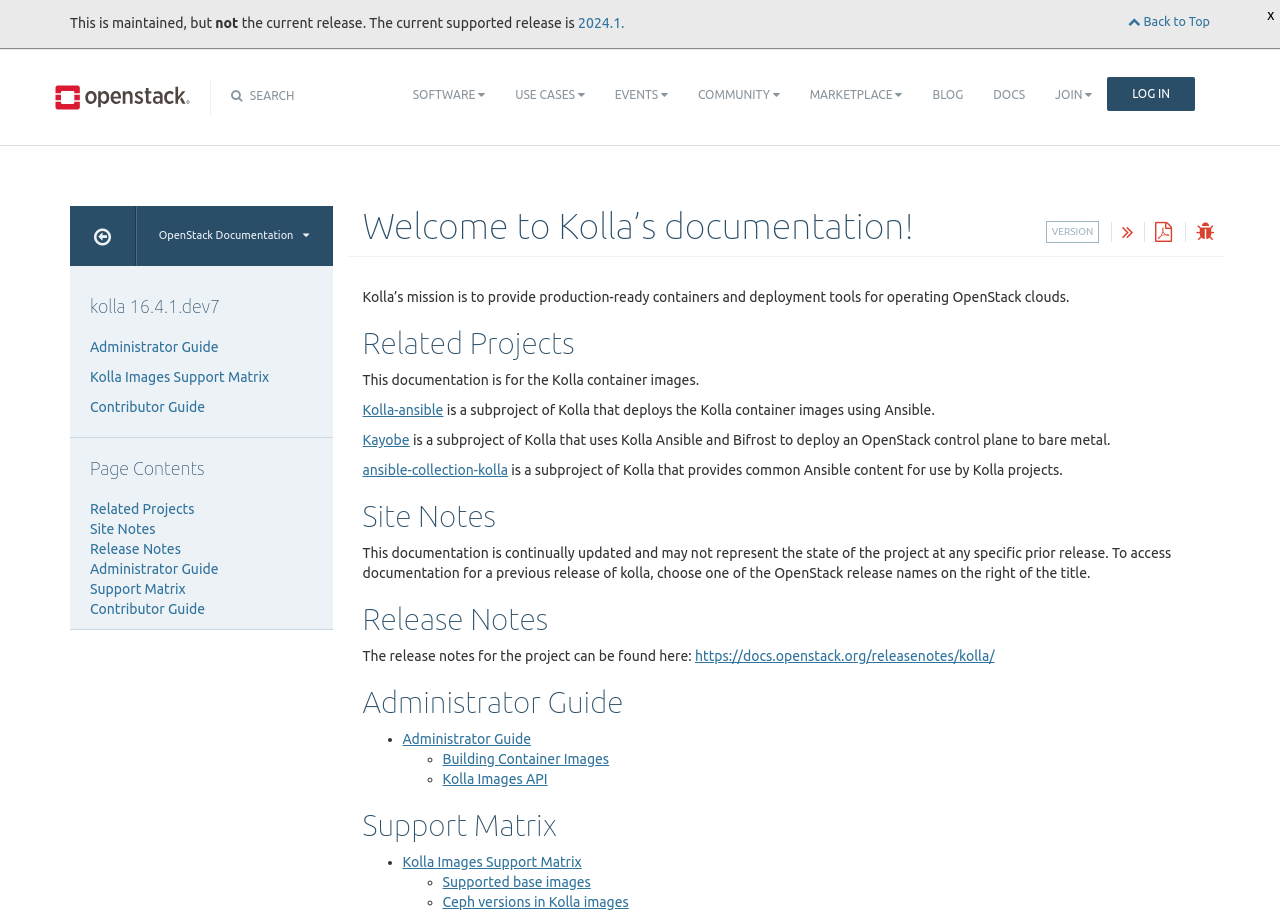What is the current supported release of Kolla?
Answer the question with as much detail as you can, using the image as a reference.

According to the webpage, the current supported release of Kolla is 2024.1, as mentioned in the note at the top of the page.